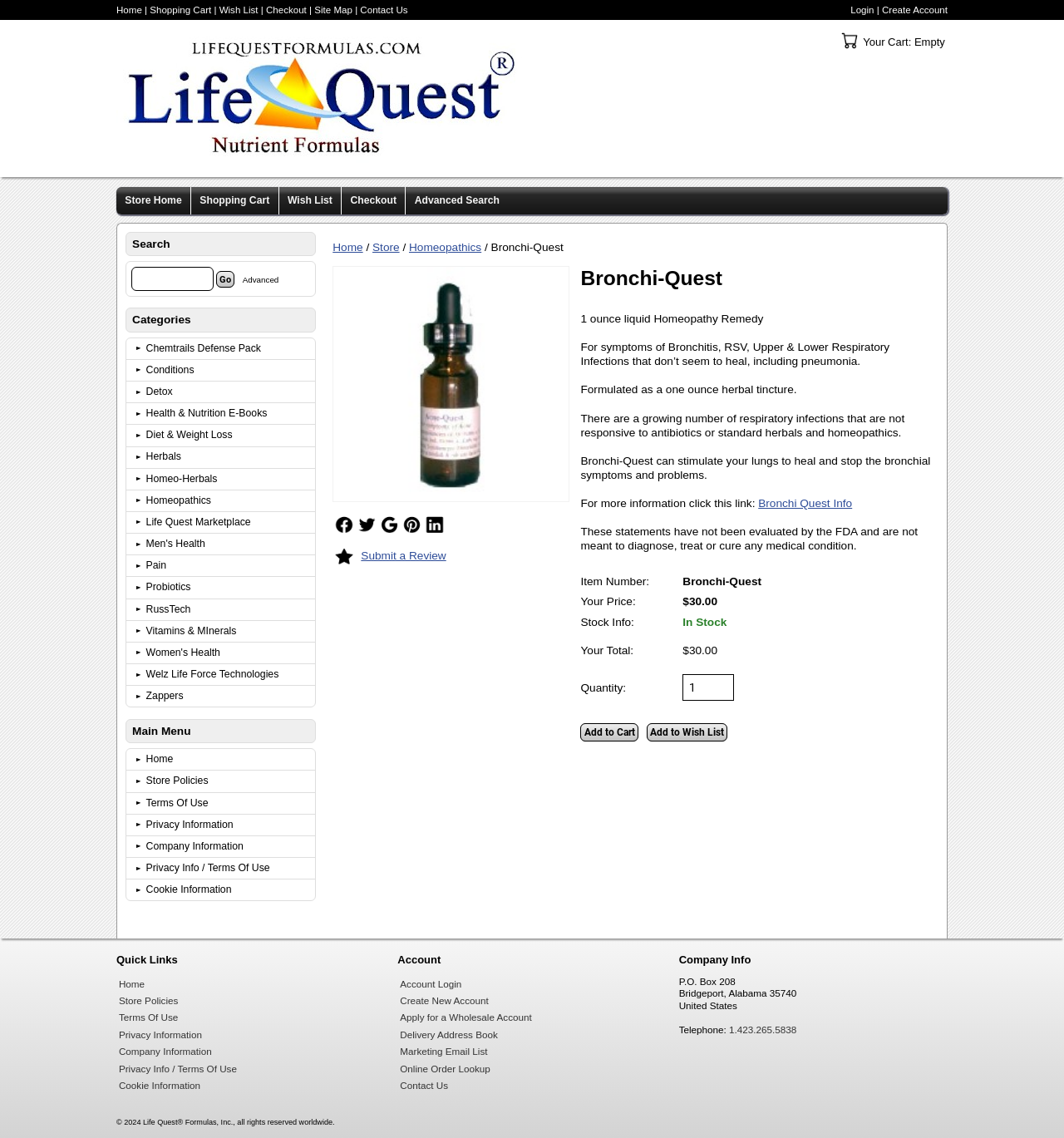Using the information in the image, could you please answer the following question in detail:
Is the product in stock?

The stock information of the product can be found in the StaticText 'In Stock' which indicates that the product is available.